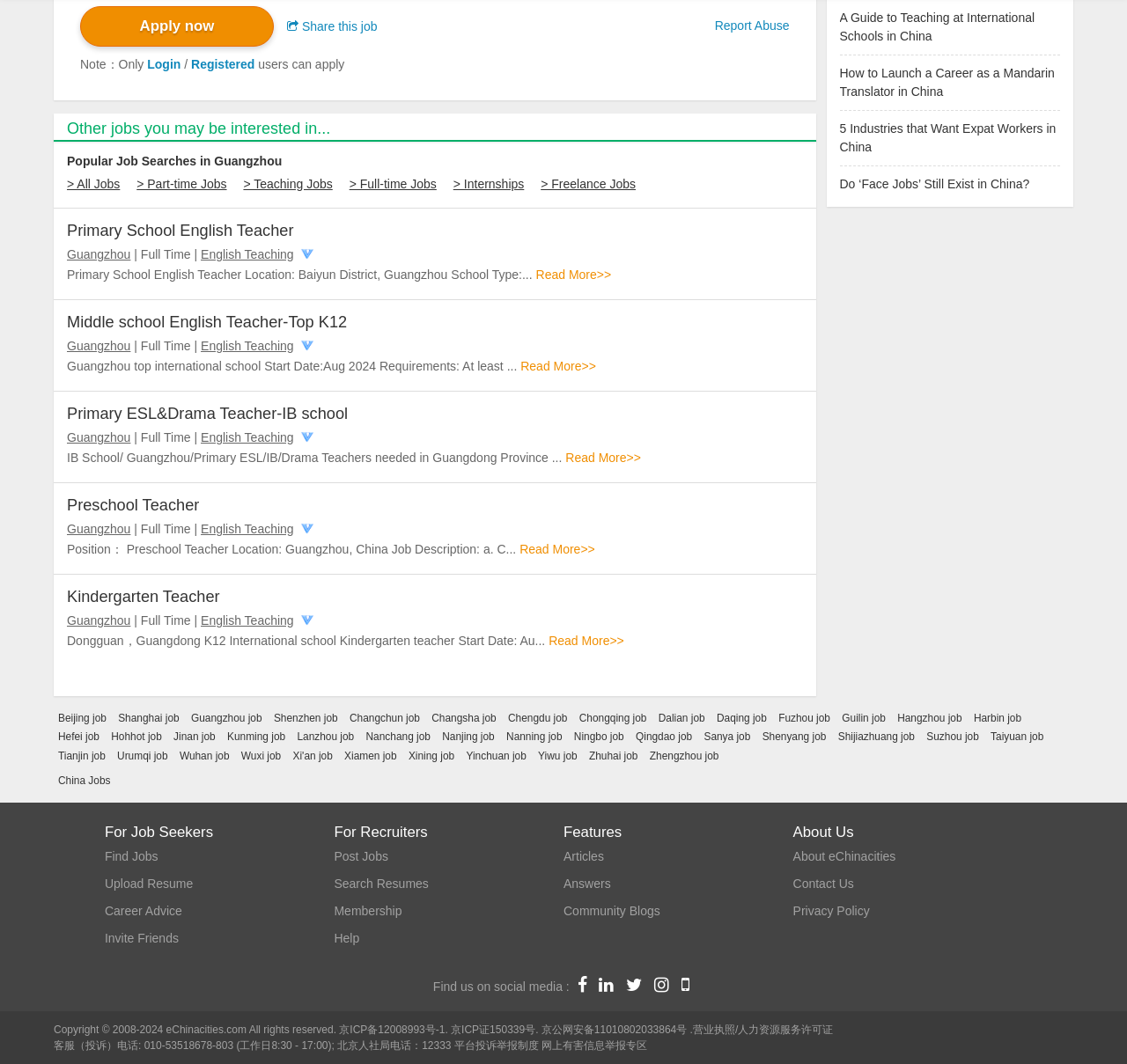Provide the bounding box coordinates for the area that should be clicked to complete the instruction: "Read more about the Primary School English Teacher job".

[0.059, 0.208, 0.684, 0.23]